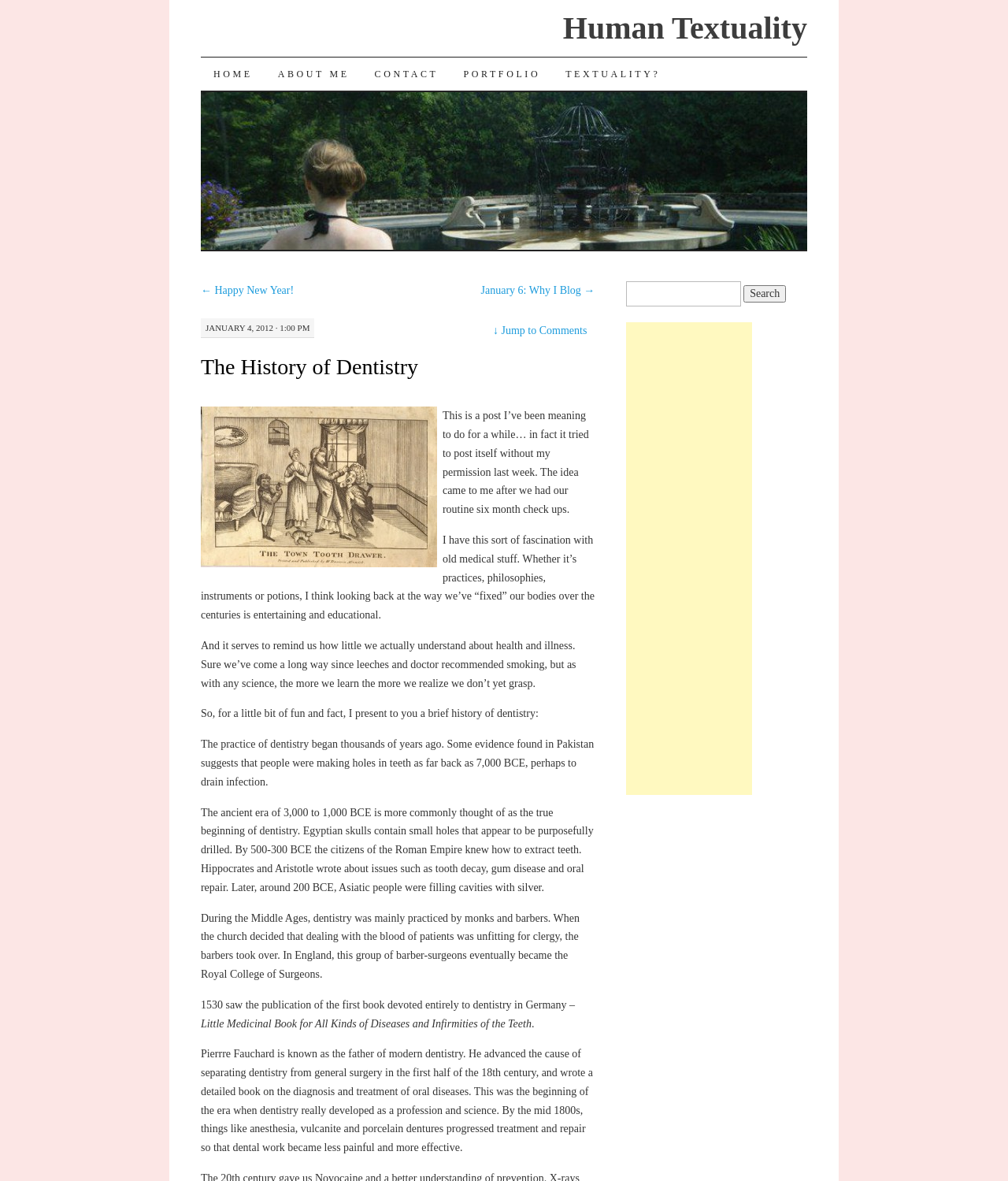Identify and extract the heading text of the webpage.

The History of Dentistry